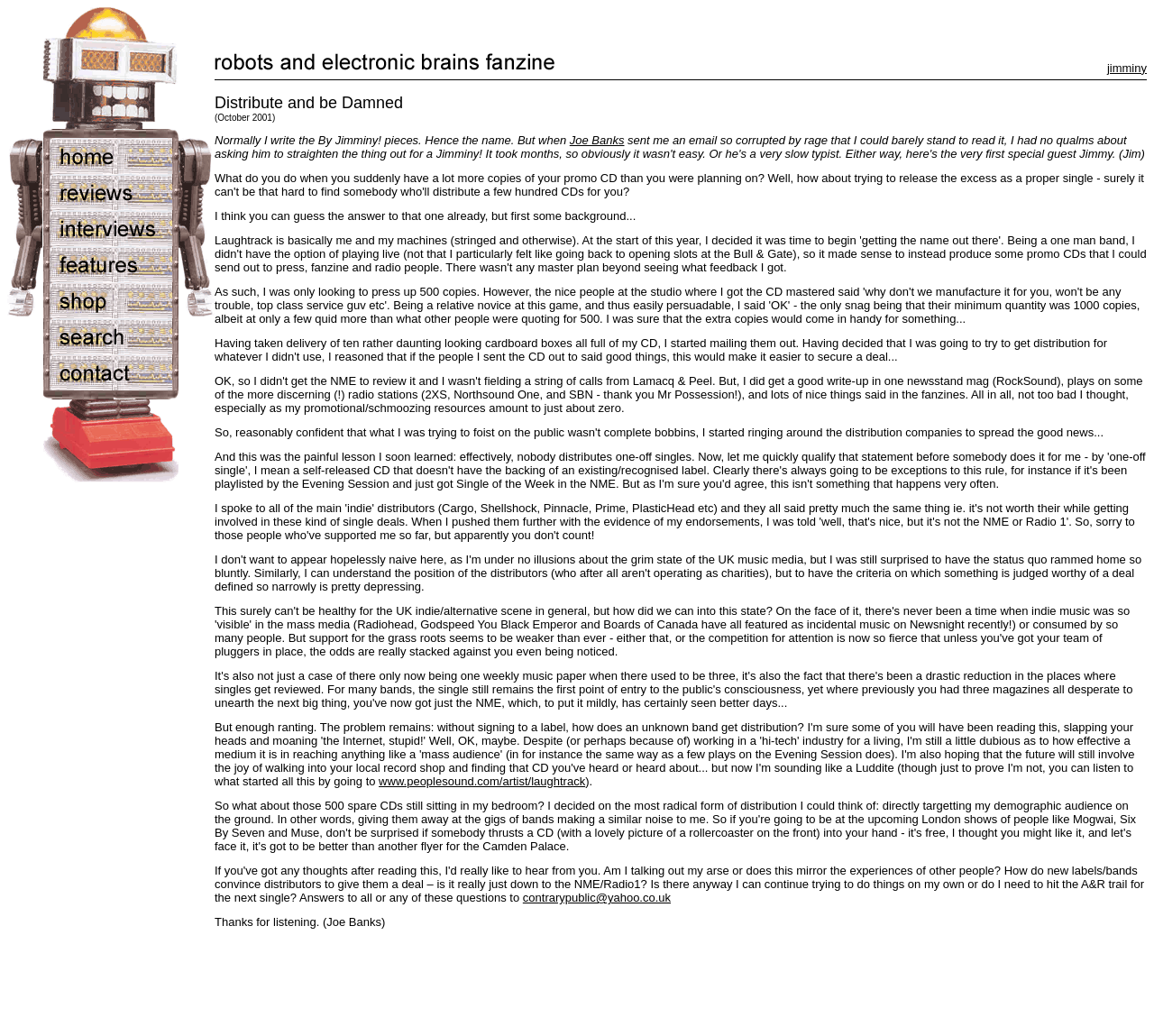Identify the bounding box coordinates of the specific part of the webpage to click to complete this instruction: "view the fifth image".

[0.149, 0.203, 0.155, 0.238]